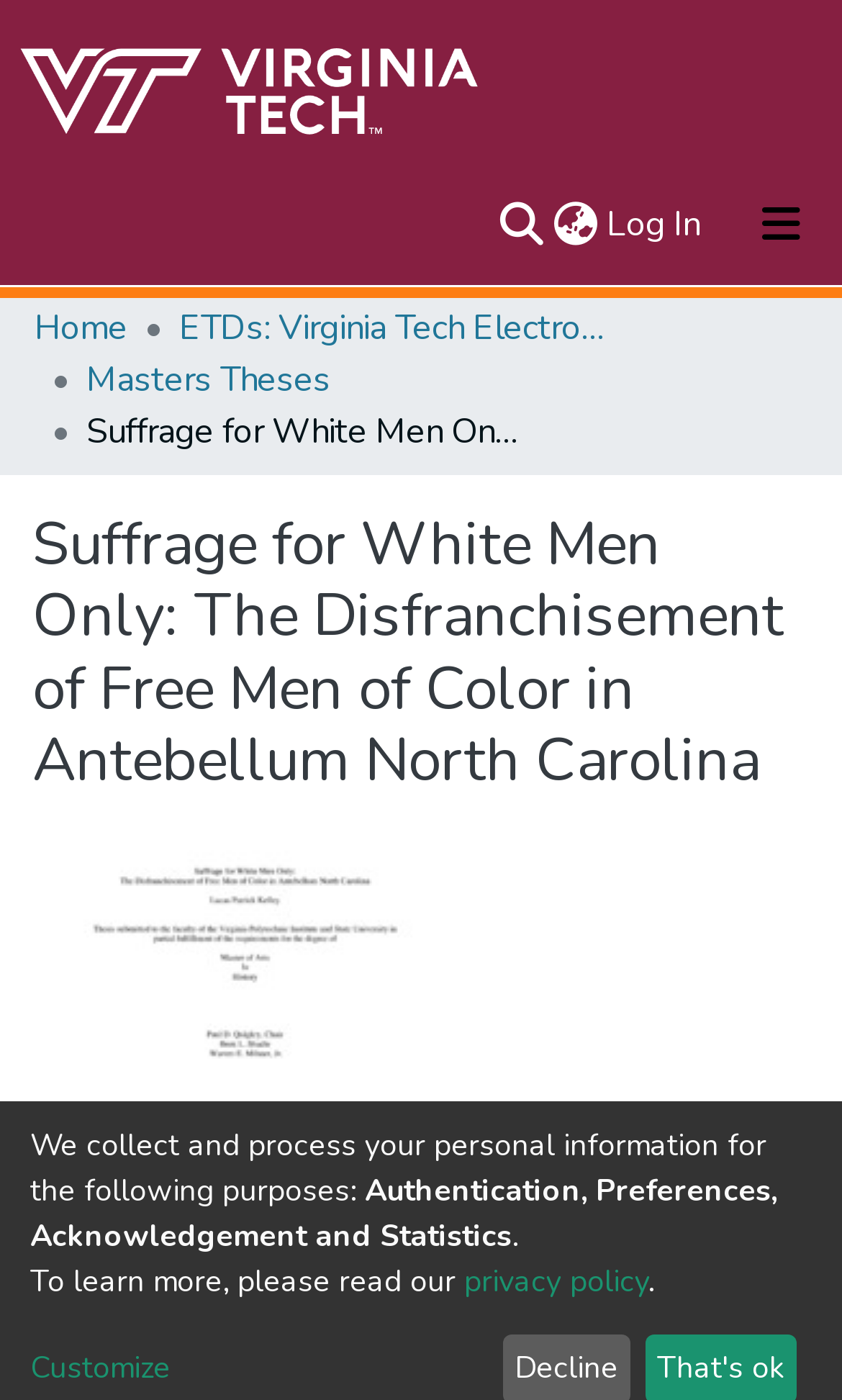Please identify the bounding box coordinates of the element that needs to be clicked to execute the following command: "Switch language". Provide the bounding box using four float numbers between 0 and 1, formatted as [left, top, right, bottom].

[0.651, 0.142, 0.715, 0.179]